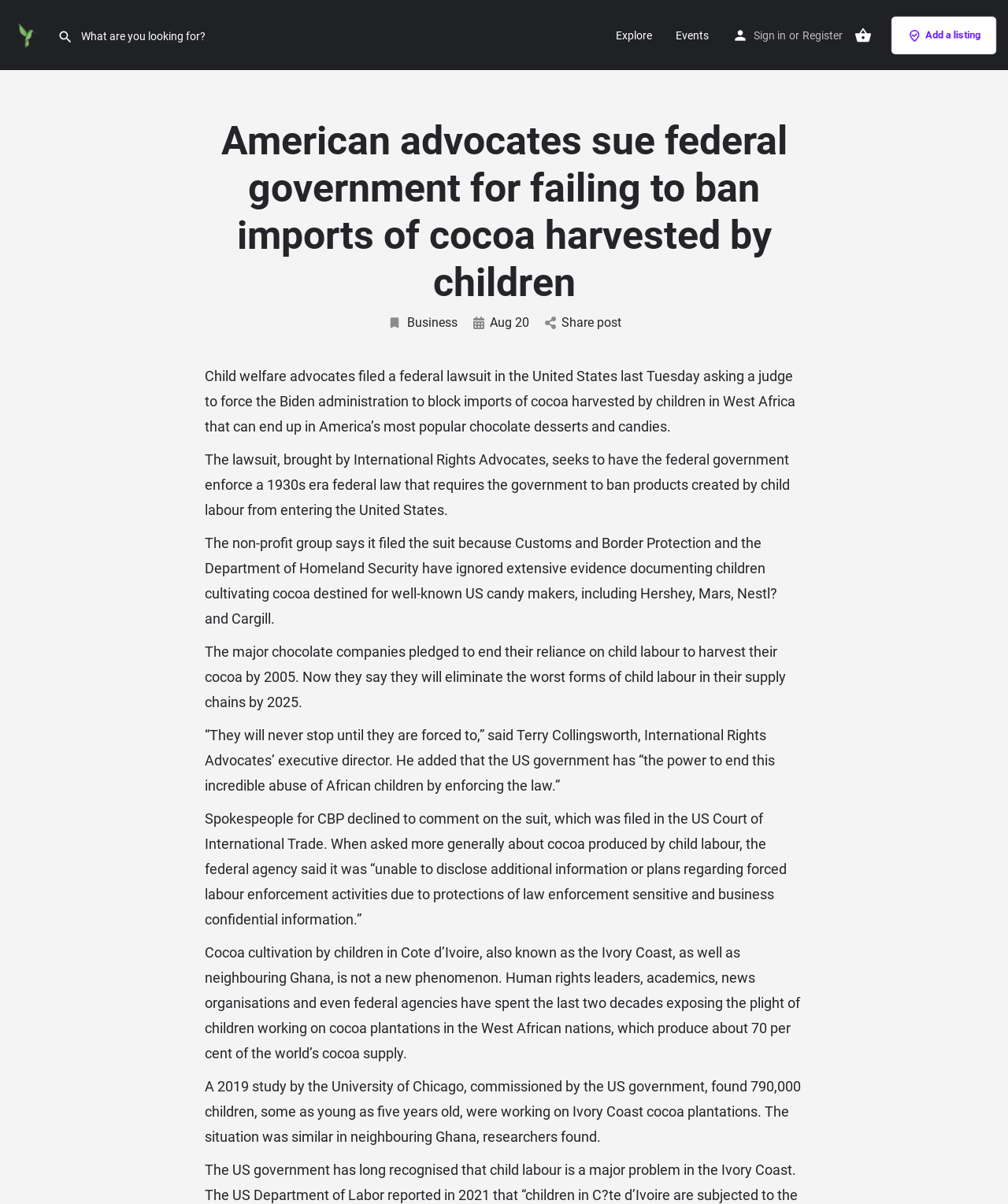Reply to the question below using a single word or brief phrase:
What is the age of the youngest children working on cocoa plantations?

five years old